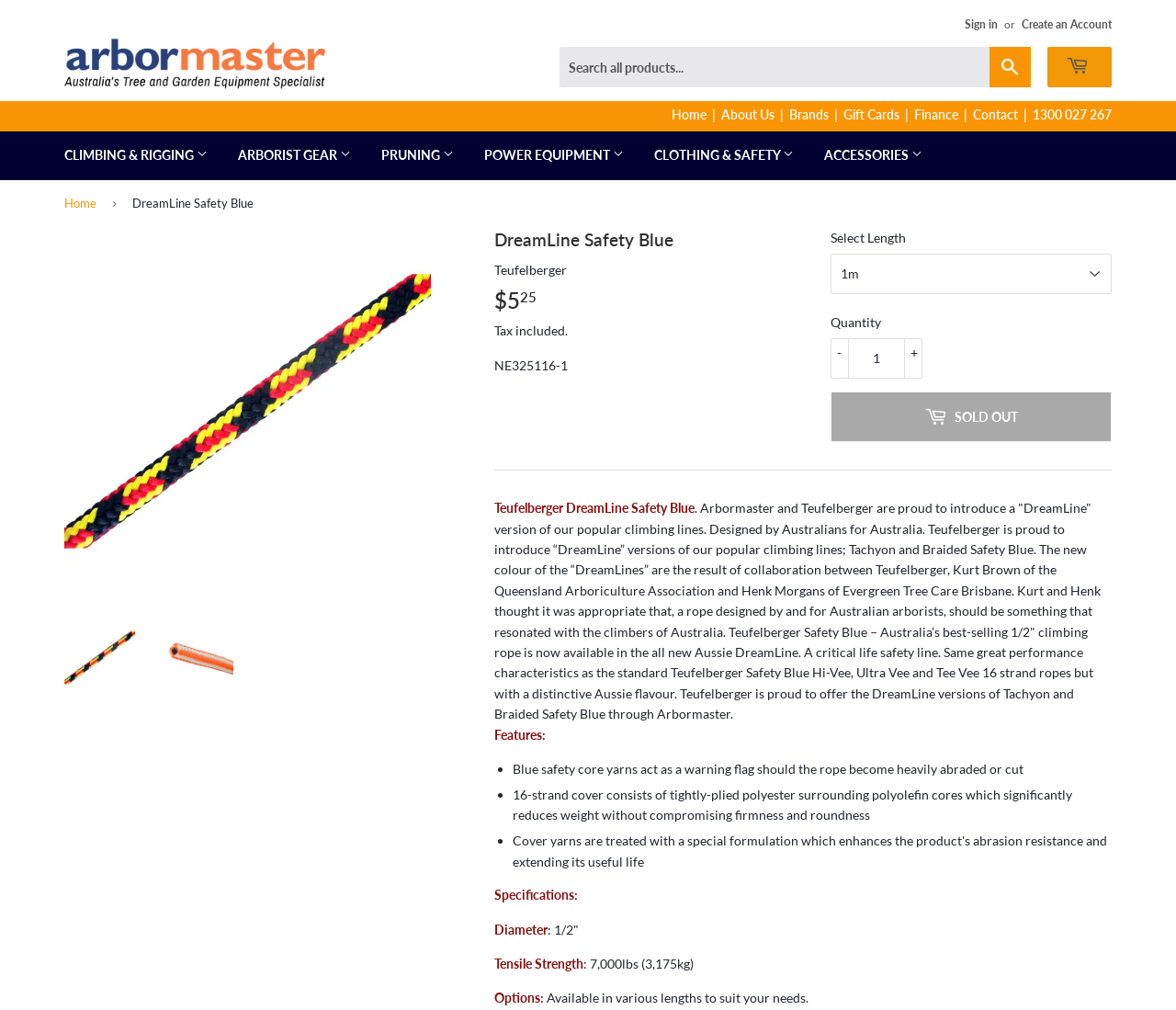Find the bounding box coordinates of the clickable area that will achieve the following instruction: "Search all products".

[0.476, 0.046, 0.877, 0.086]